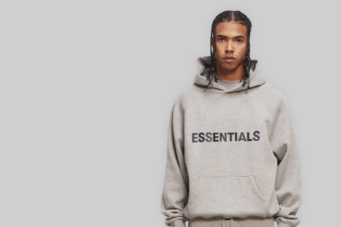Offer a detailed explanation of the image and its components.

The image features a model wearing a gray hoodie prominently displaying the word "ESSENTIALS" across the front. The hoodie is styled casually with a relaxed fit and a drawstring hood, contributing to a comfortable aesthetic ideal for everyday wear. The model stands against a neutral background that enhances the hoodie’s design, emphasizing its versatility and appeal. This particular garment is part of a collection that caters to a youthful audience, making it a go-to choice for fashion-forward individuals seeking stylish yet practical clothing options. The image showcases the hoodie as not just a piece of apparel, but as a statement of personal style.